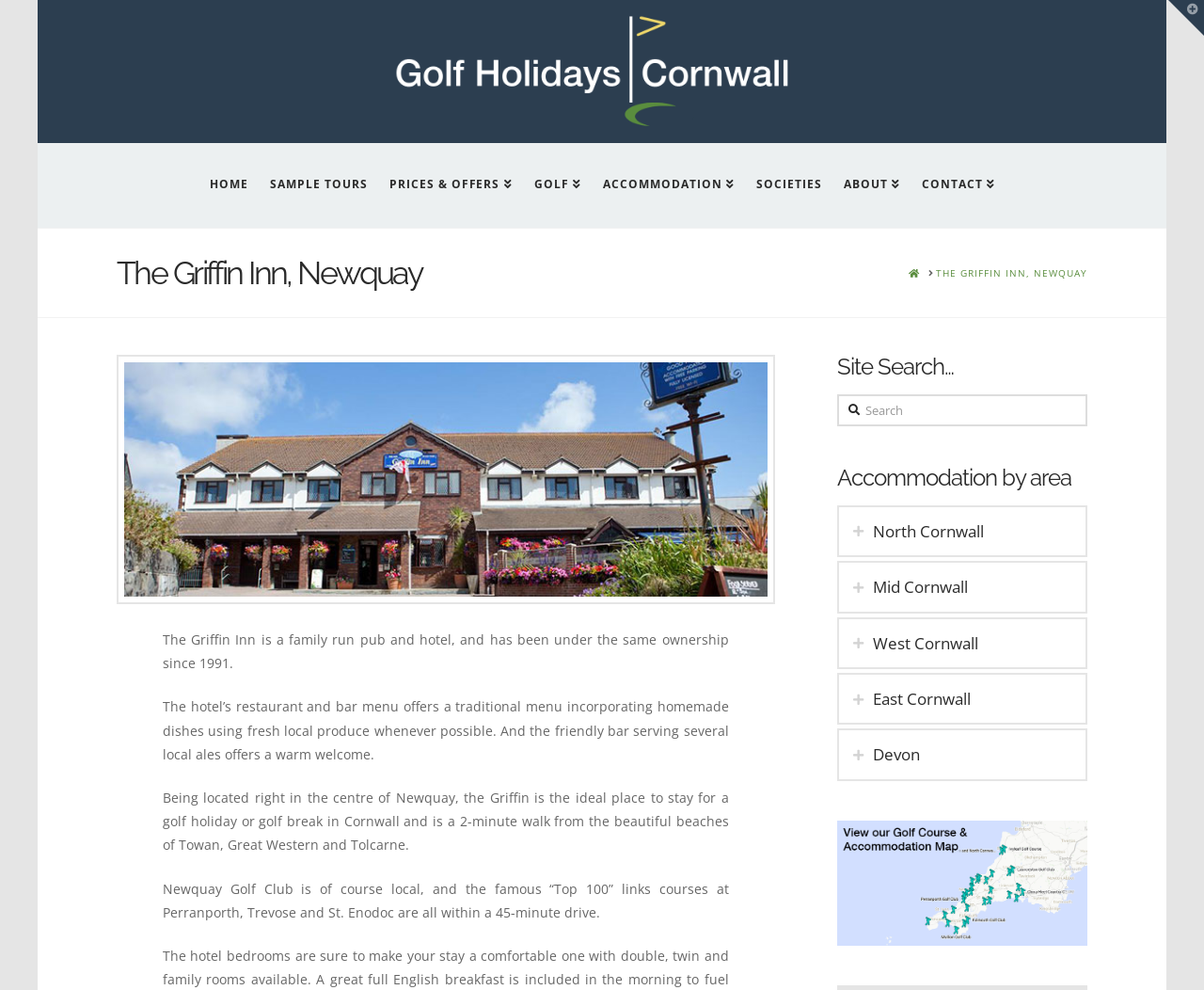Highlight the bounding box coordinates of the element you need to click to perform the following instruction: "Click on the HOME link."

[0.165, 0.145, 0.215, 0.23]